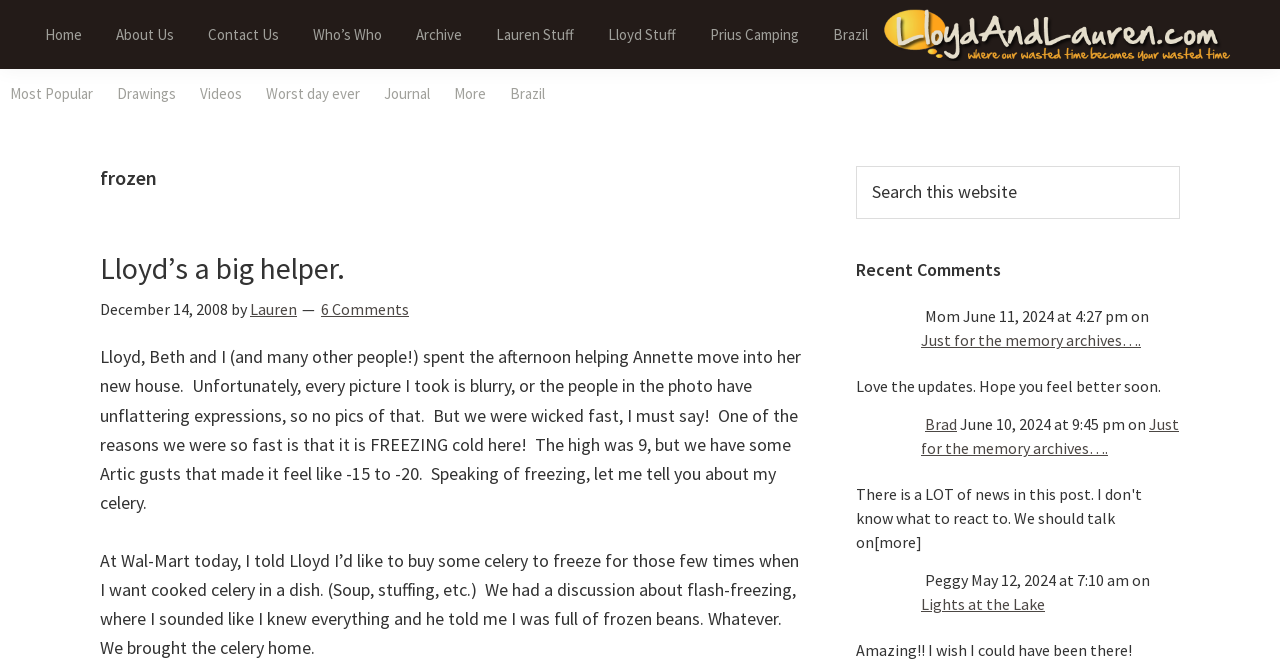What is the name of the website?
Look at the screenshot and provide an in-depth answer.

I determined the answer by looking at the StaticText element with the text 'LaurenandLloyd.com' which is located at the top of the webpage, indicating it is the website's name.